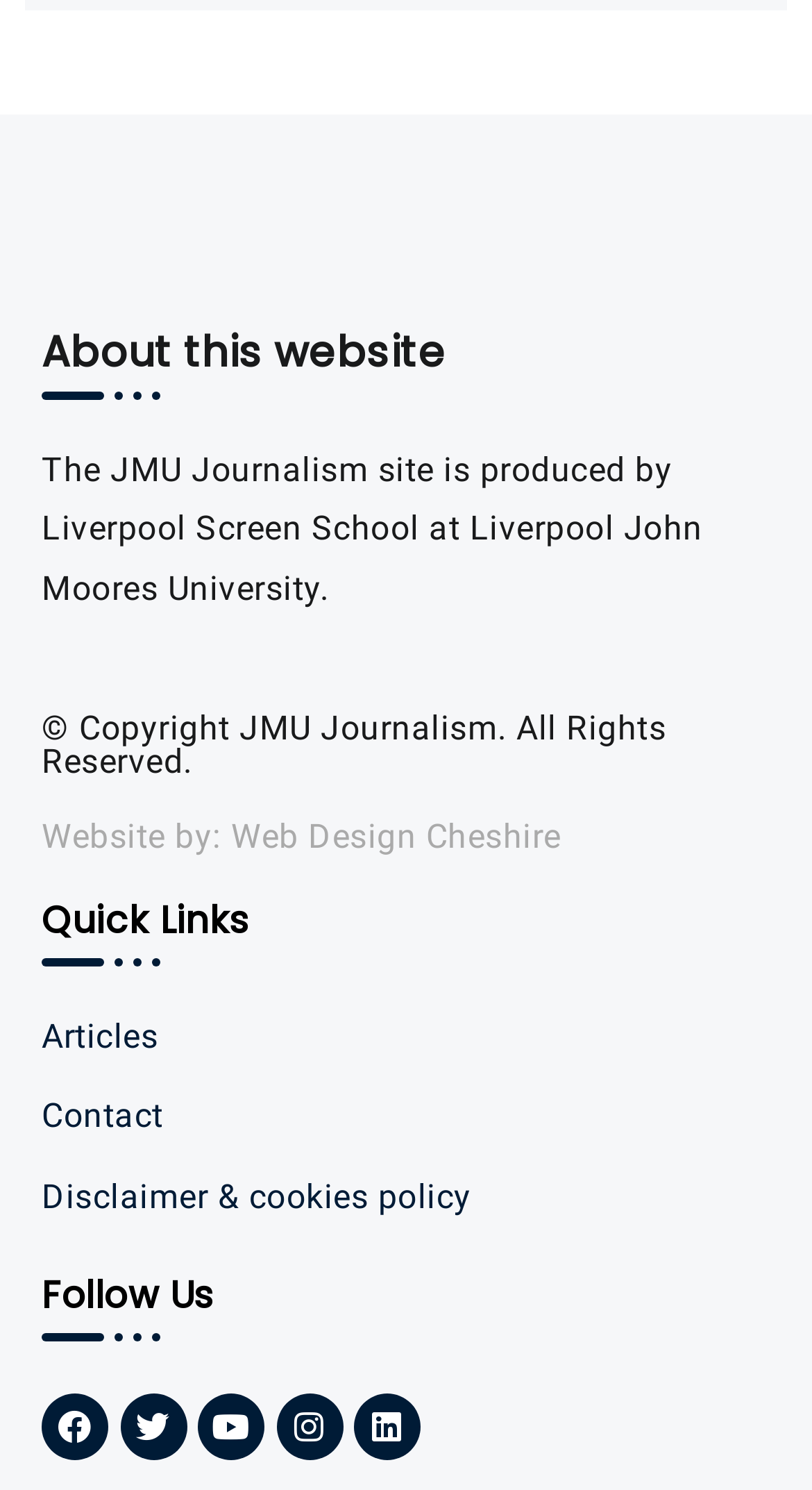Can you look at the image and give a comprehensive answer to the question:
What is the name of the company that designed the website?

From the link element 'Web Design Cheshire', we can infer that this company designed the website.